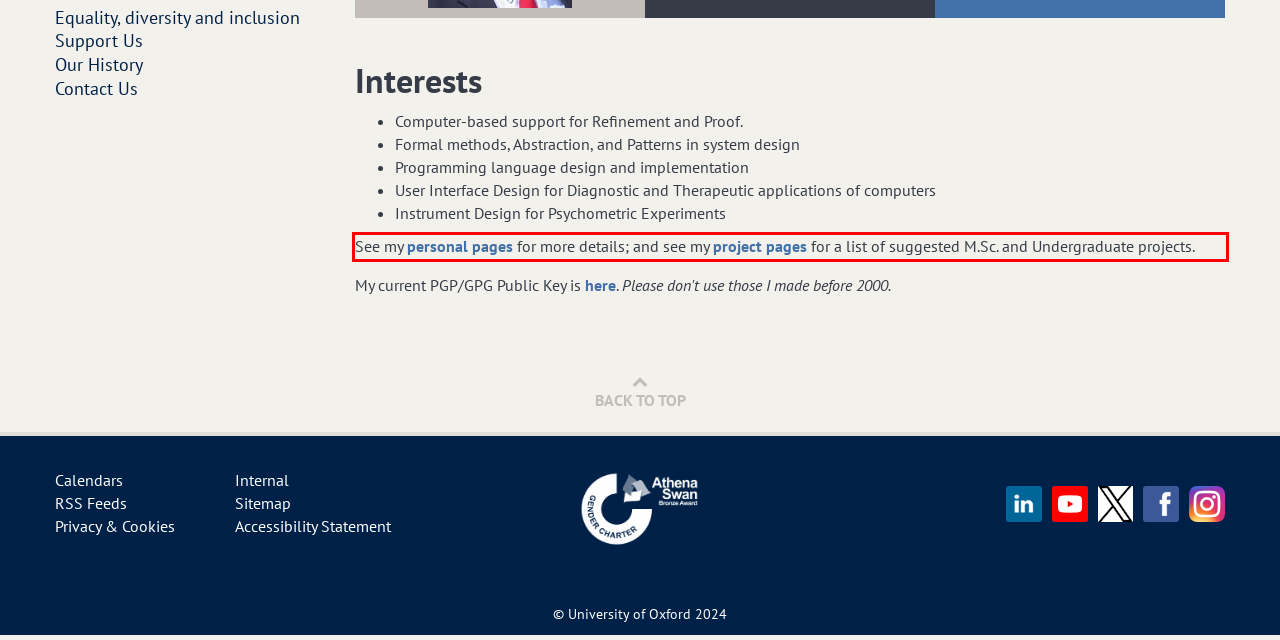Identify and transcribe the text content enclosed by the red bounding box in the given screenshot.

See my personal pages for more details; and see my project pages for a list of suggested M.Sc. and Undergraduate projects.